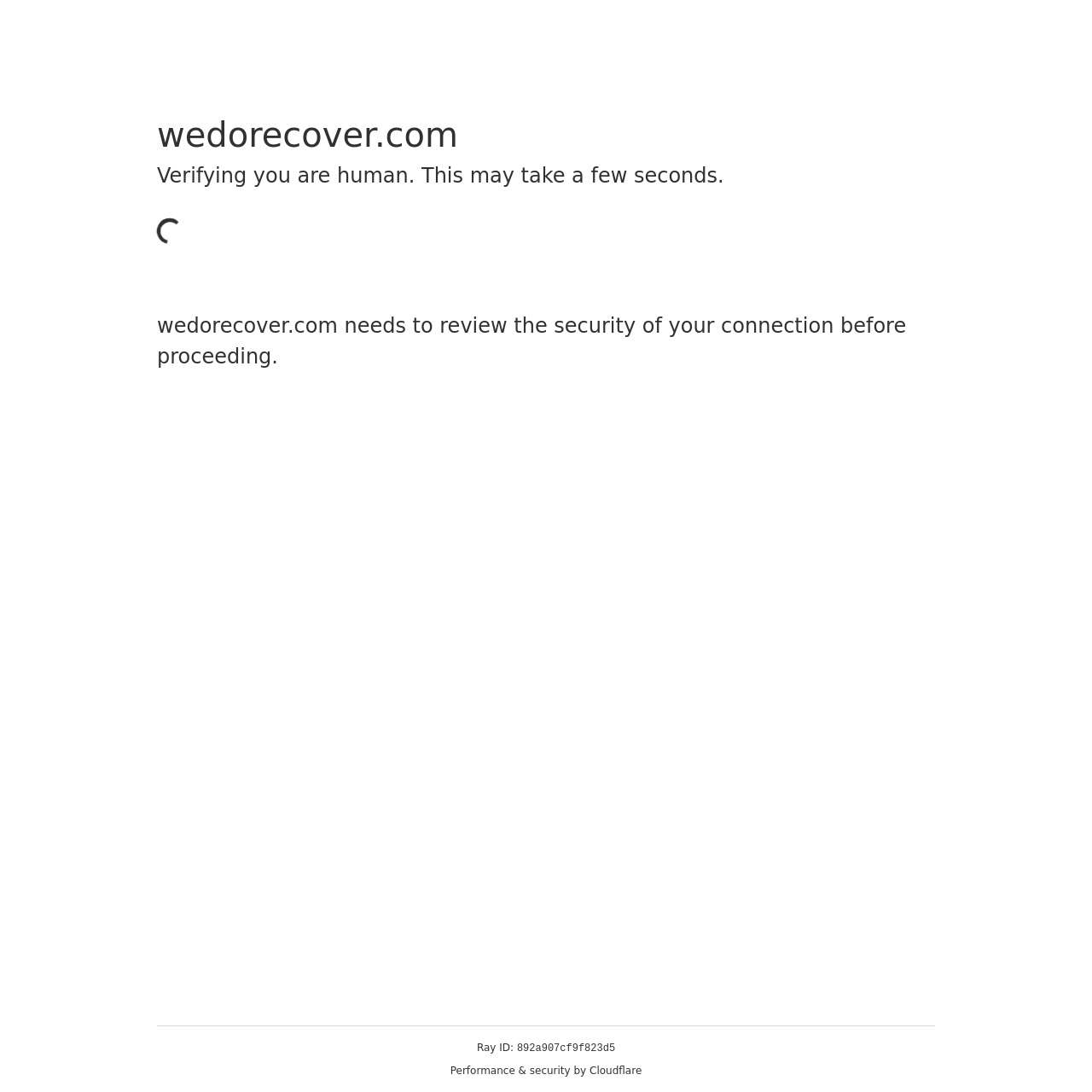What is the ID of the Ray?
From the image, respond with a single word or phrase.

892a907cf9f823d5